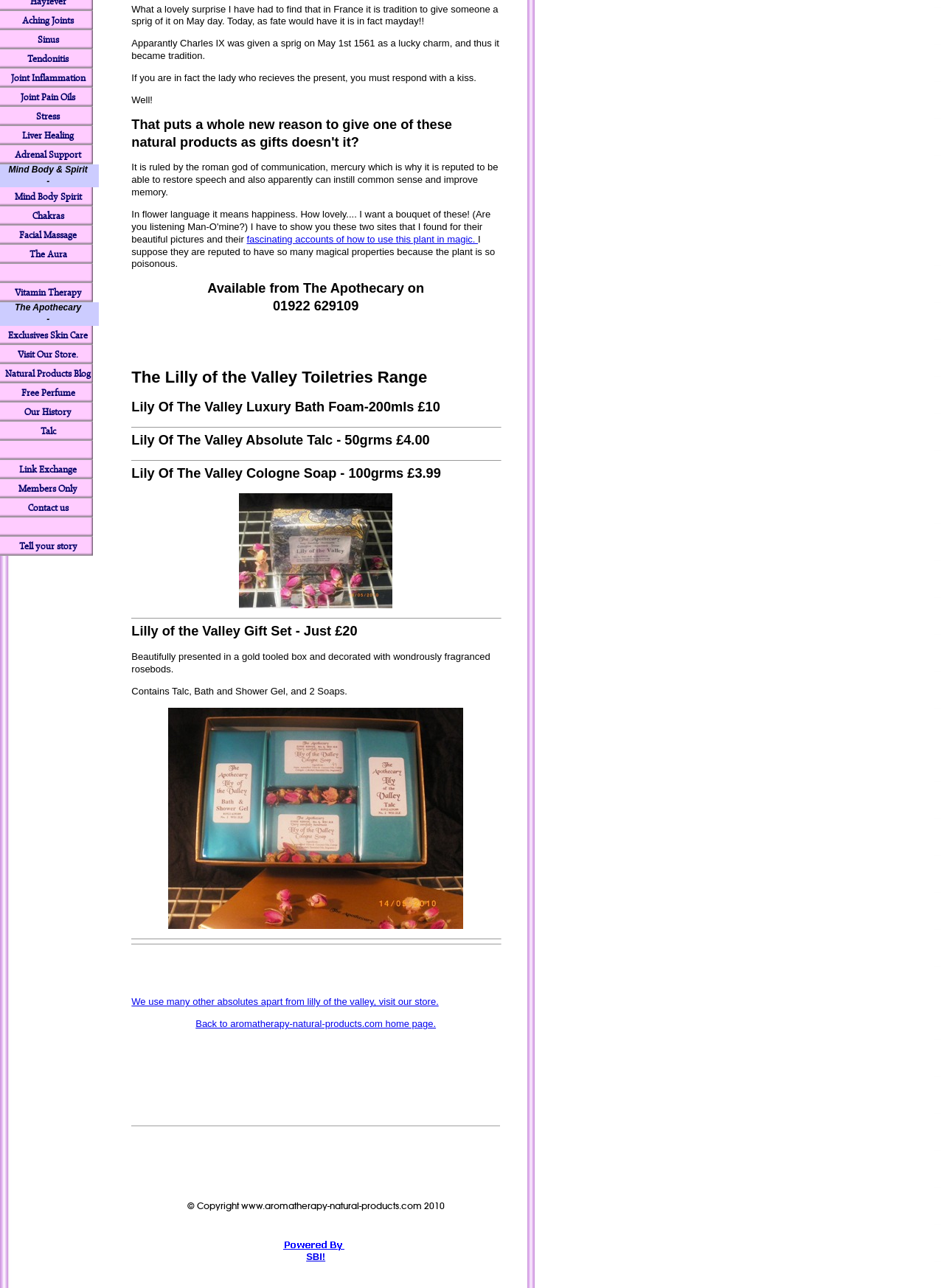Find the bounding box coordinates for the HTML element specified by: "Back to aromatherapy-natural-products.com home page.".

[0.207, 0.791, 0.462, 0.799]